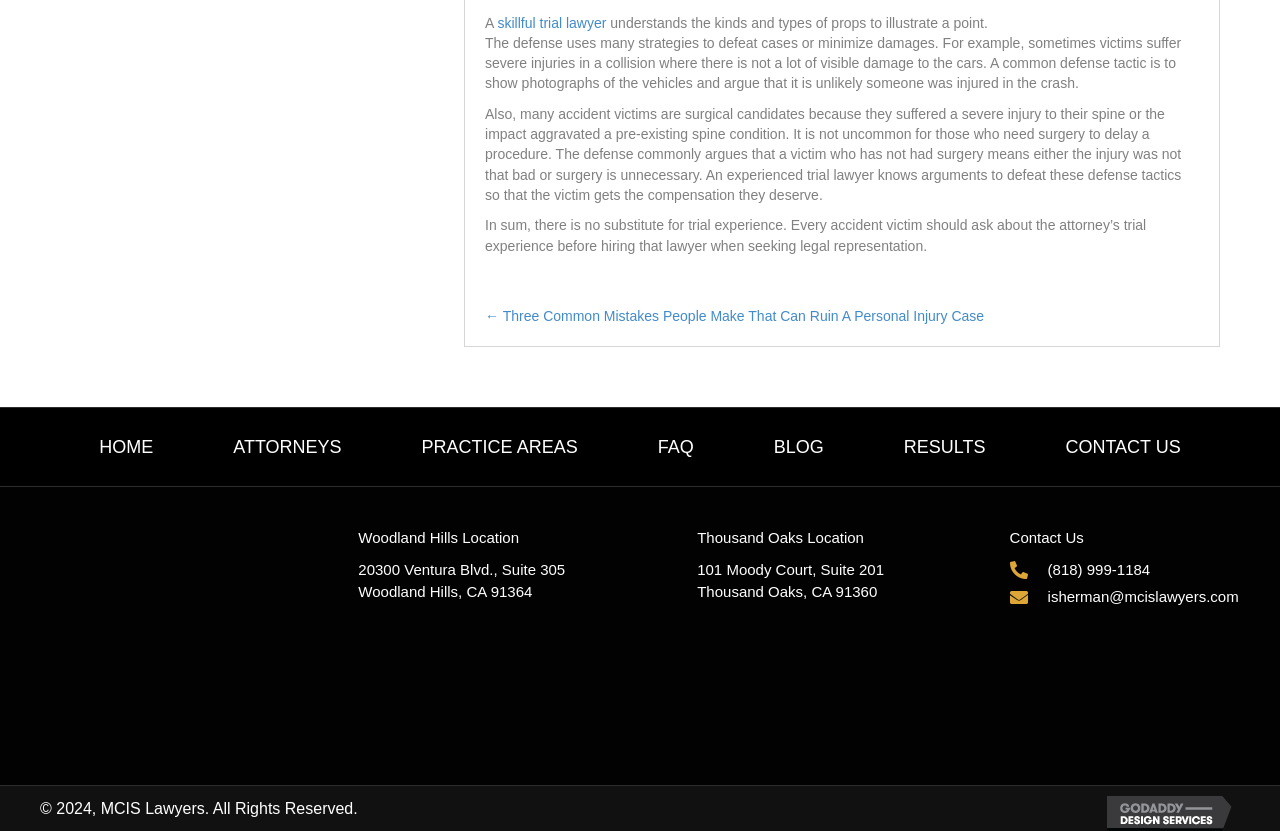Answer the question below using just one word or a short phrase: 
What is the name of the law firm?

MCIS Lawyers